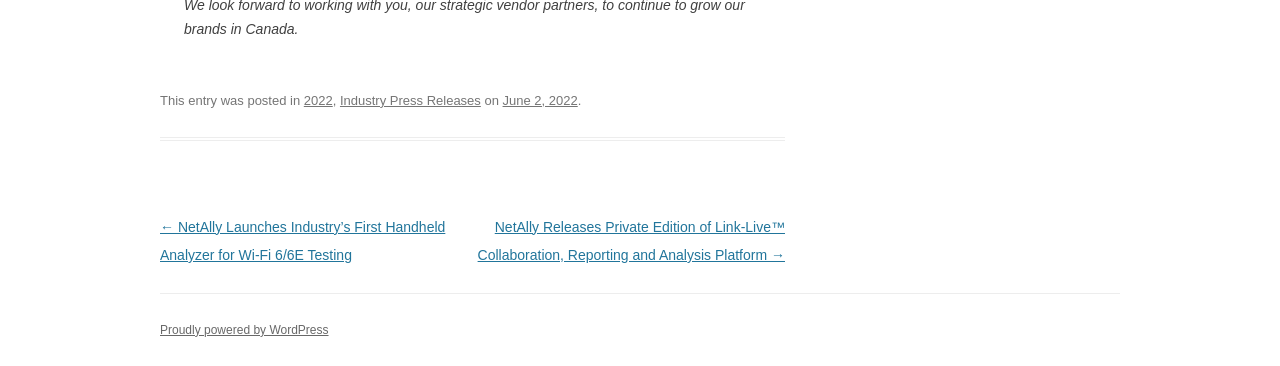Give a one-word or one-phrase response to the question:
What is the category of the post?

Industry Press Releases